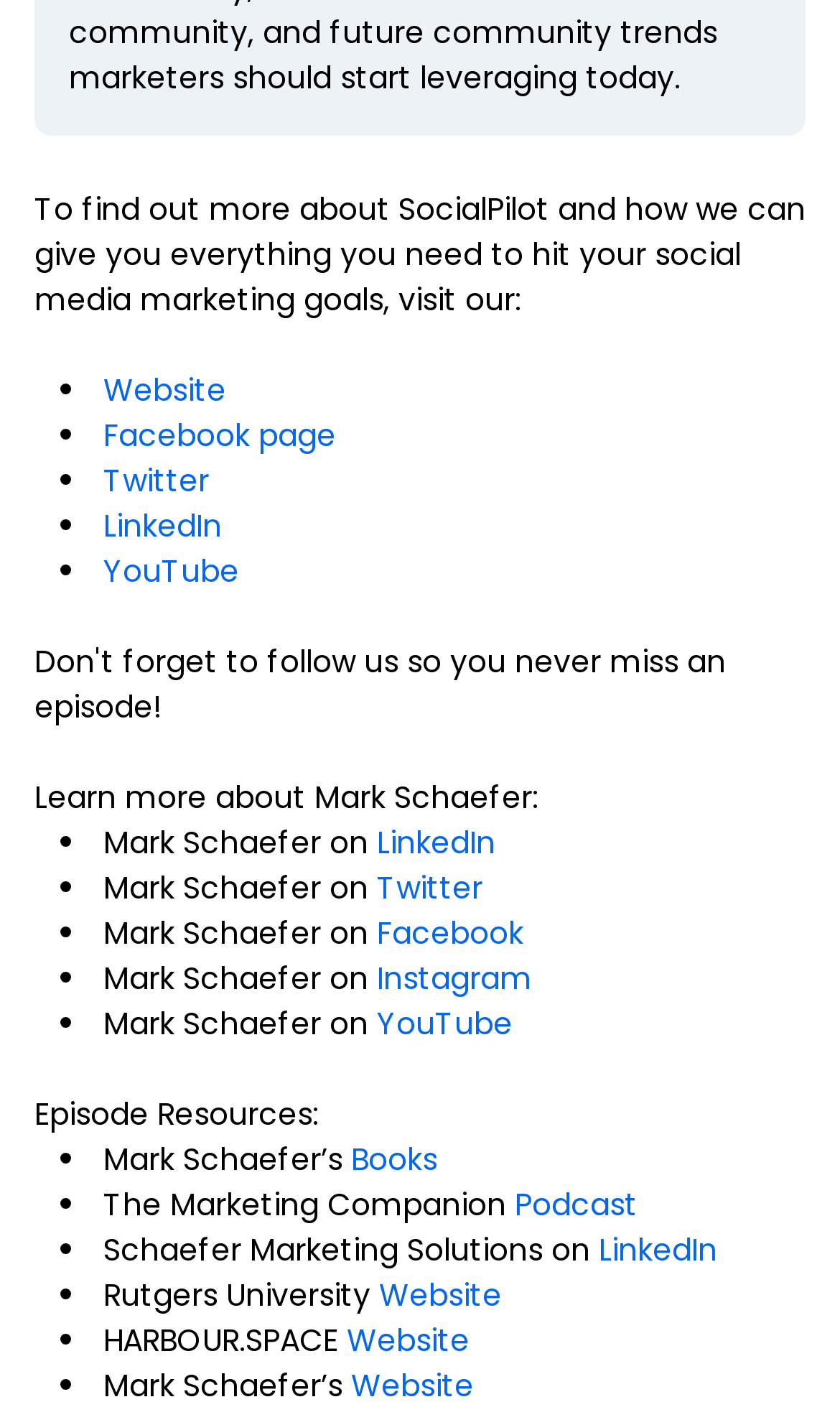Can you provide the bounding box coordinates for the element that should be clicked to implement the instruction: "visit SocialPilot website"?

[0.123, 0.259, 0.269, 0.289]